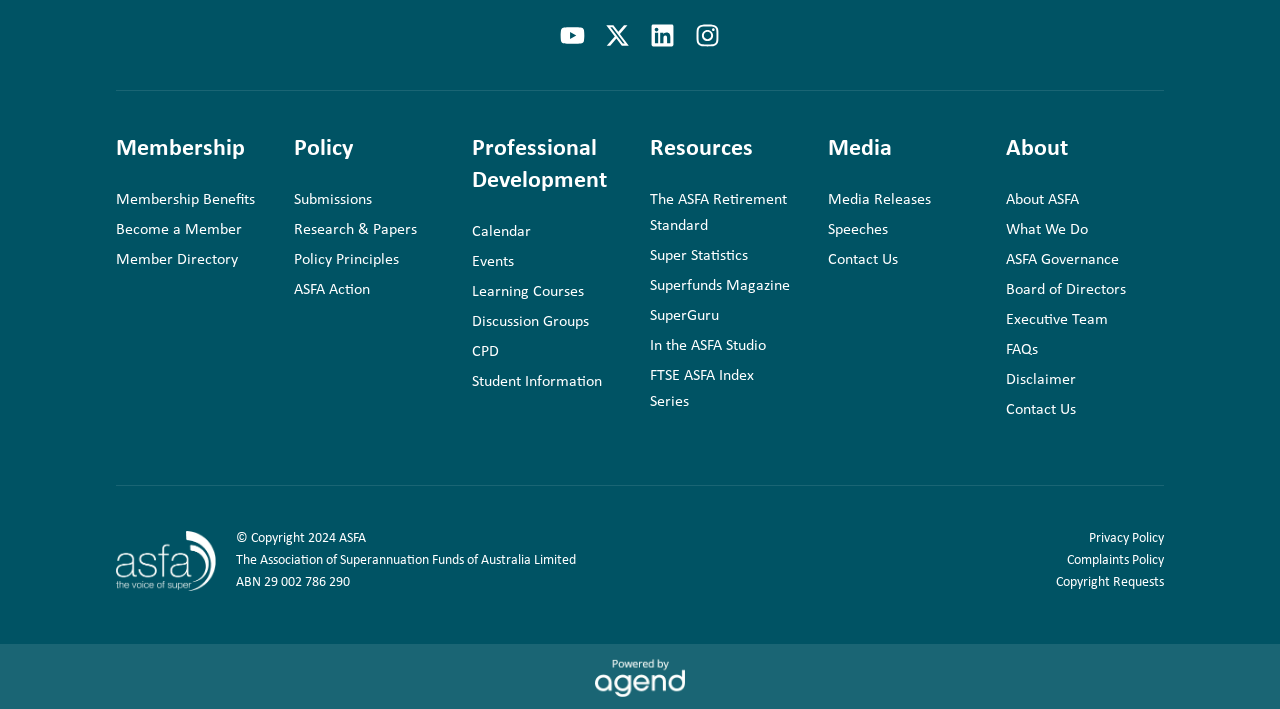Answer the question using only one word or a concise phrase: What is the ABN of the Association of Superannuation Funds of Australia Limited?

29 002 786 290